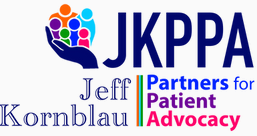Create an elaborate description of the image, covering every aspect.

The image features the logo of the JKPPA (Jeff Kornblau Partners for Patient Advocacy), prominently showcasing a stylized hand cradling a diverse group of colorful silhouettes representing individuals. The logo conveys a sense of support and community, emphasizing the organization’s focus on patient advocacy. The bold letters "JKPPA" are positioned at the top, with the name "Jeff Kornblau" elegantly presented below in a distinctive font. The phrase "Partners for Patient Advocacy" is vibrantly colored, highlighting the organization’s mission to assist patients in navigating healthcare challenges. This logo encapsulates the essence of compassion, support, and community involvement in healthcare advocacy.